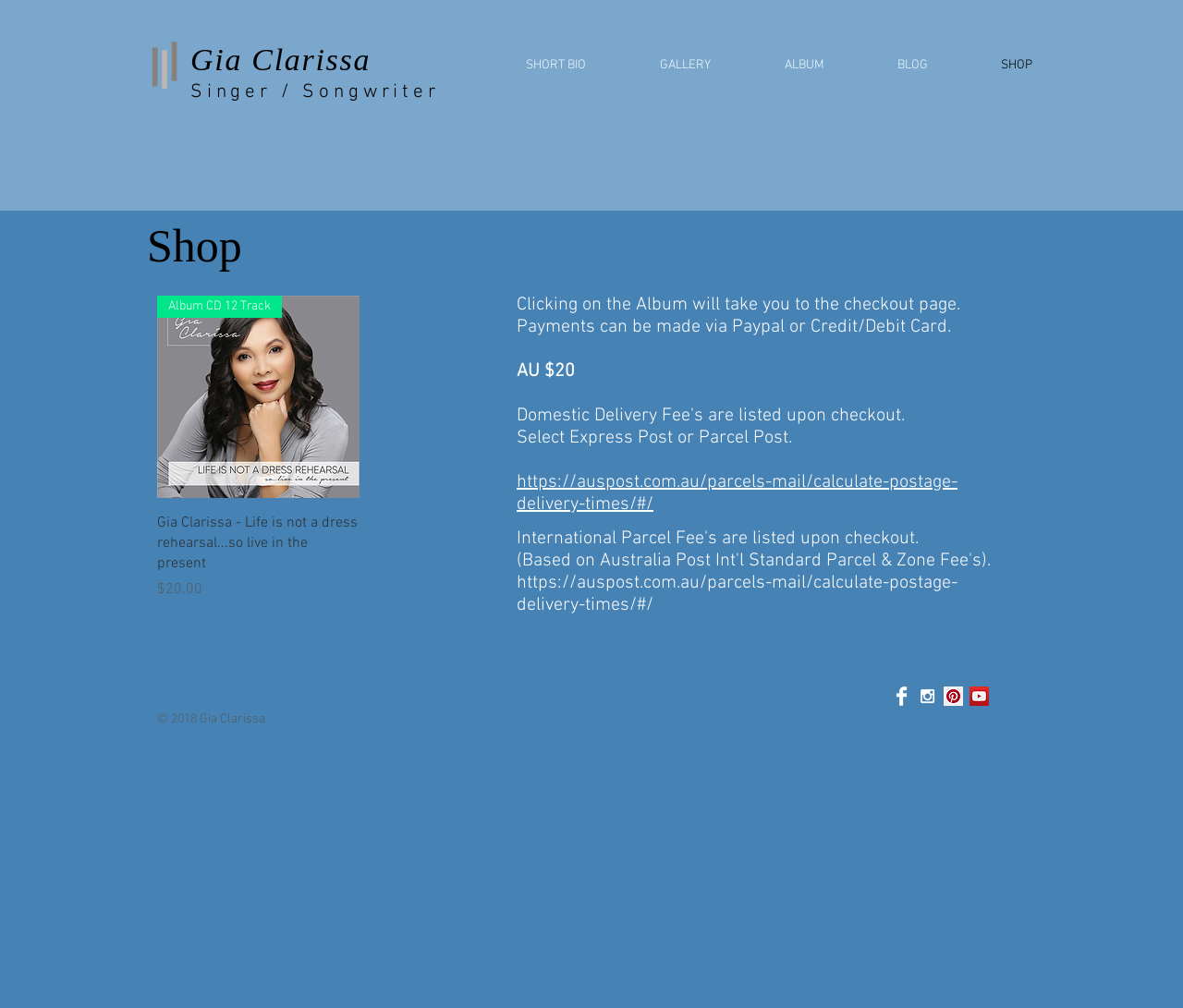How many social media icons are present?
Provide an in-depth and detailed answer to the question.

In the social bar section, there are four links present, each with an image, representing Facebook, Instagram, Pinterest, and YouTube social media icons.